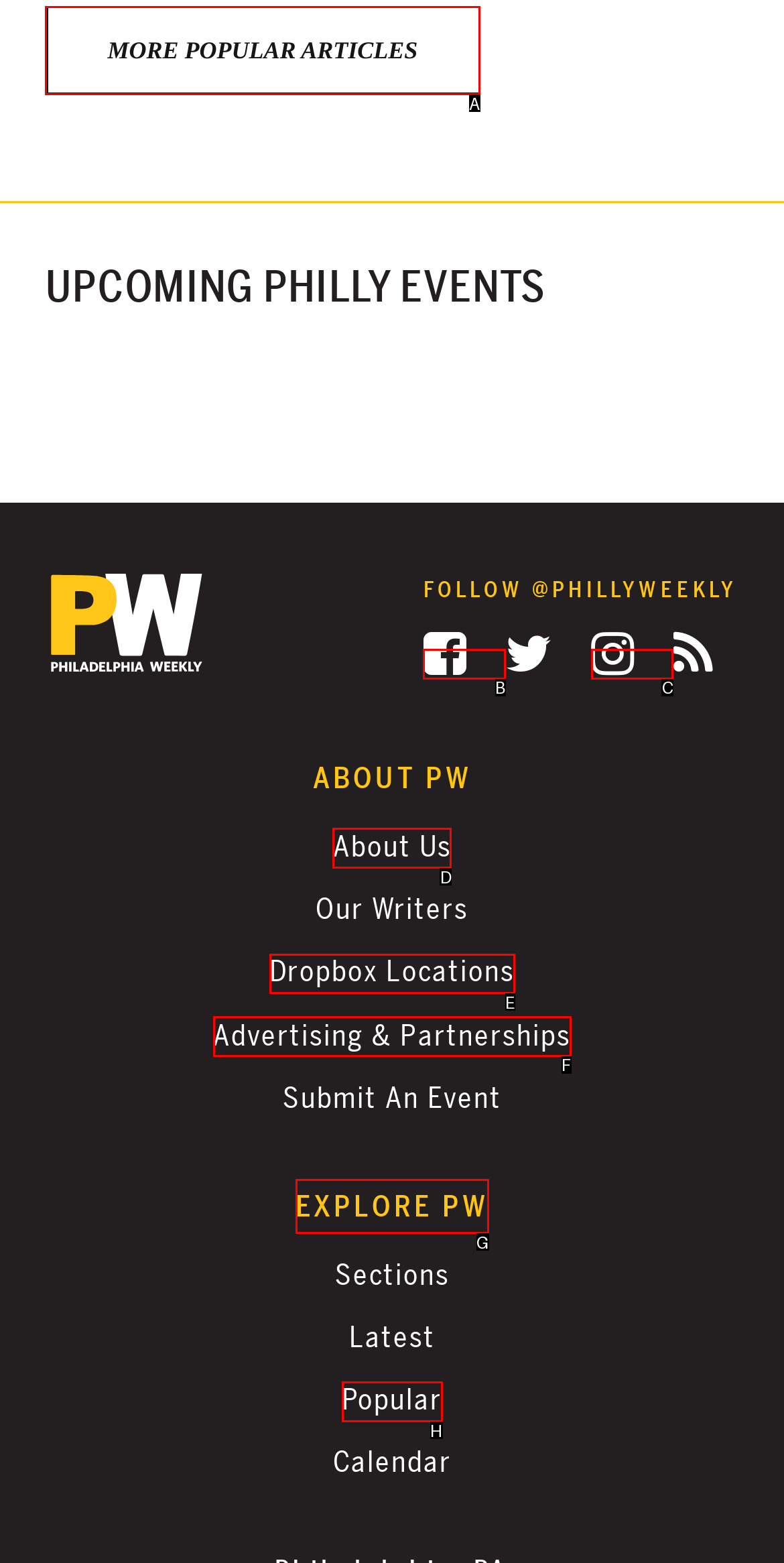What letter corresponds to the UI element described here: Advertising & Partnerships
Reply with the letter from the options provided.

F